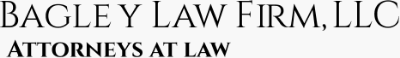What type of law does the firm specialize in?
Please provide a single word or phrase as your answer based on the screenshot.

DUI and criminal law